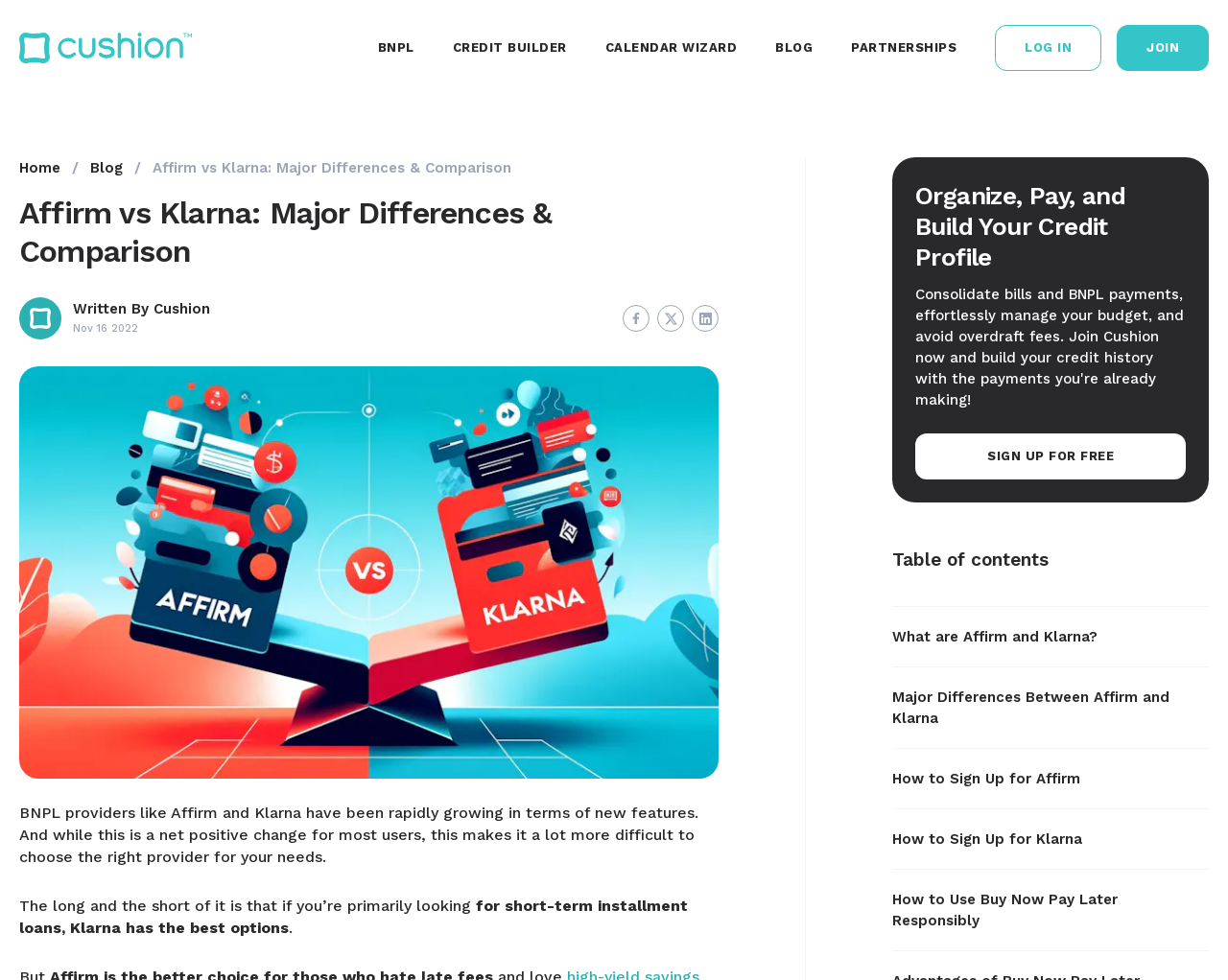Determine the bounding box coordinates of the clickable element necessary to fulfill the instruction: "Sign up for free". Provide the coordinates as four float numbers within the 0 to 1 range, i.e., [left, top, right, bottom].

[0.745, 0.442, 0.966, 0.489]